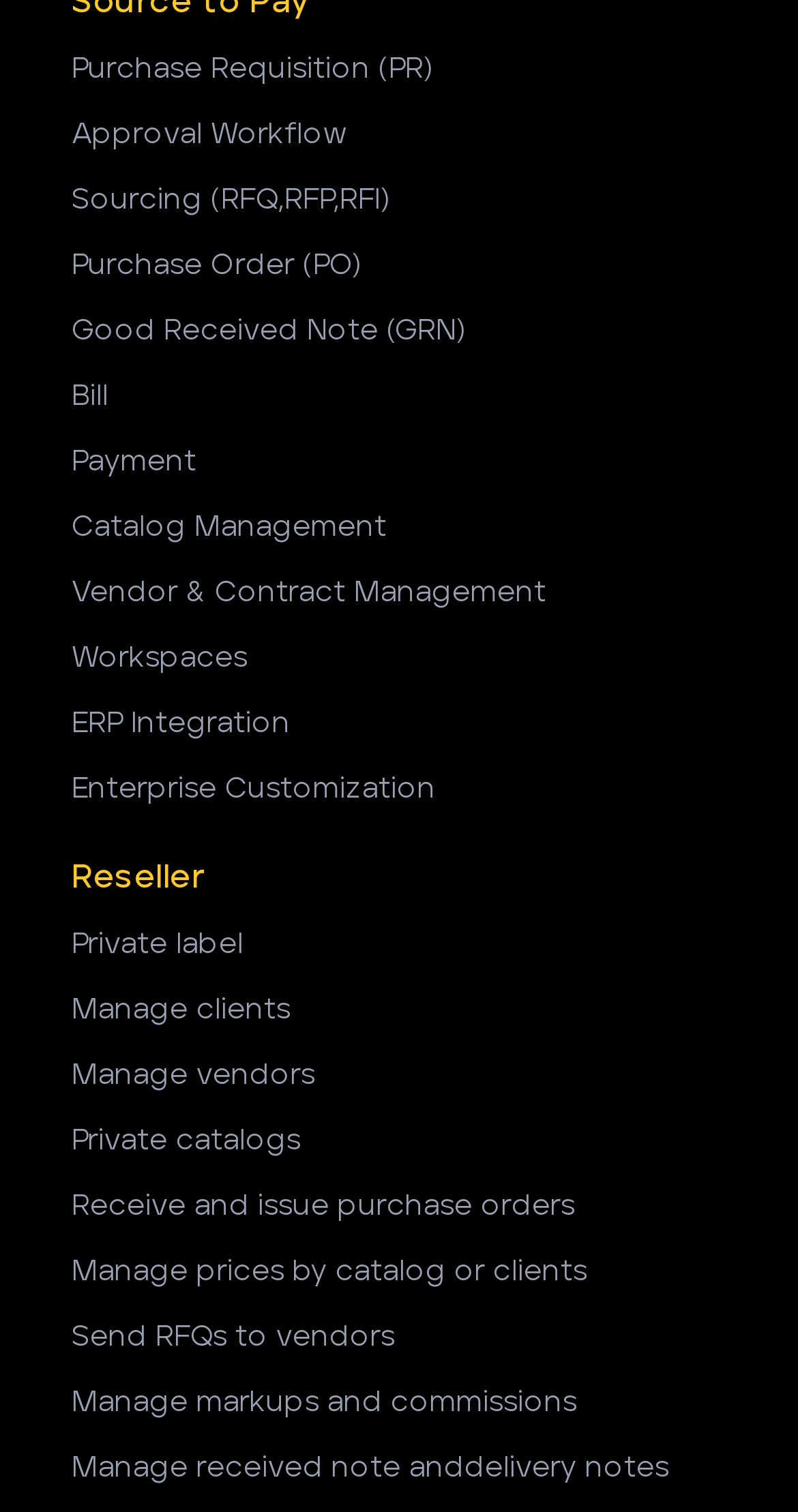Pinpoint the bounding box coordinates of the clickable area needed to execute the instruction: "Access Approval Workflow". The coordinates should be specified as four float numbers between 0 and 1, i.e., [left, top, right, bottom].

[0.09, 0.074, 0.91, 0.104]